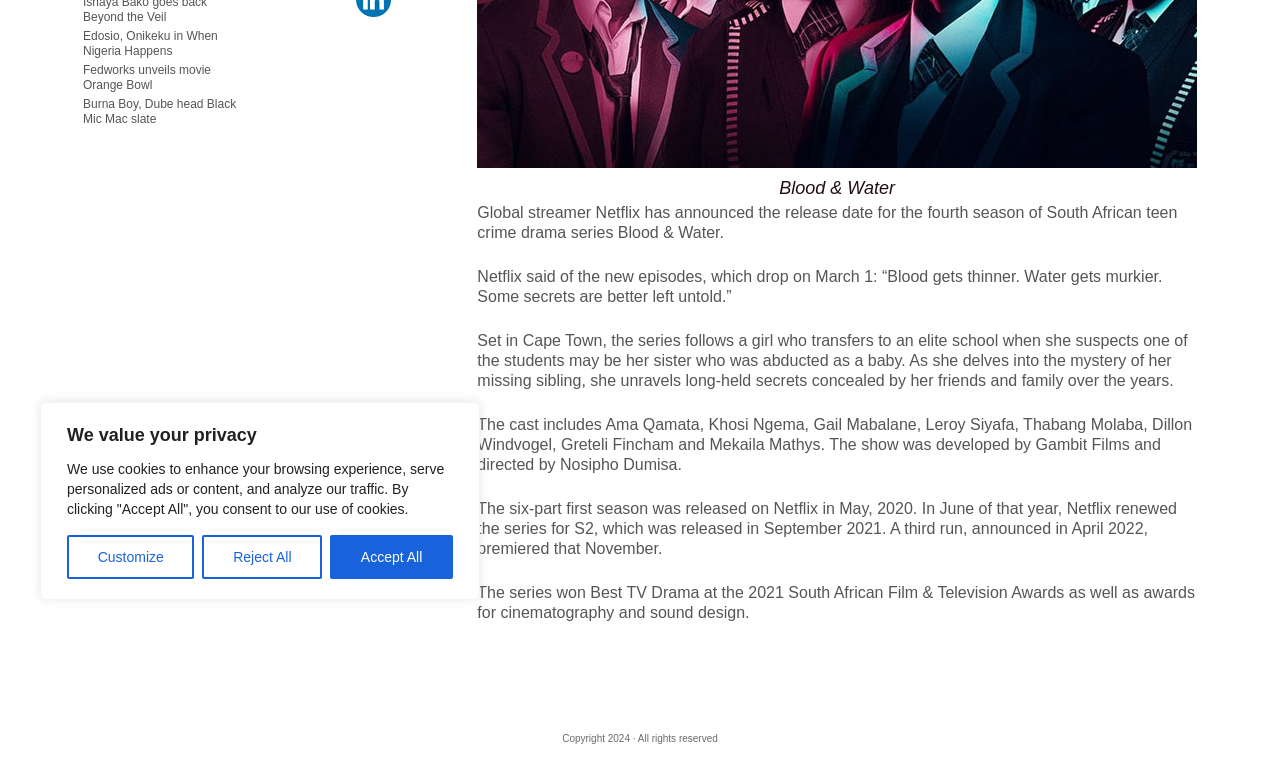Provide the bounding box coordinates of the HTML element this sentence describes: "Reject All".

[0.158, 0.696, 0.252, 0.753]